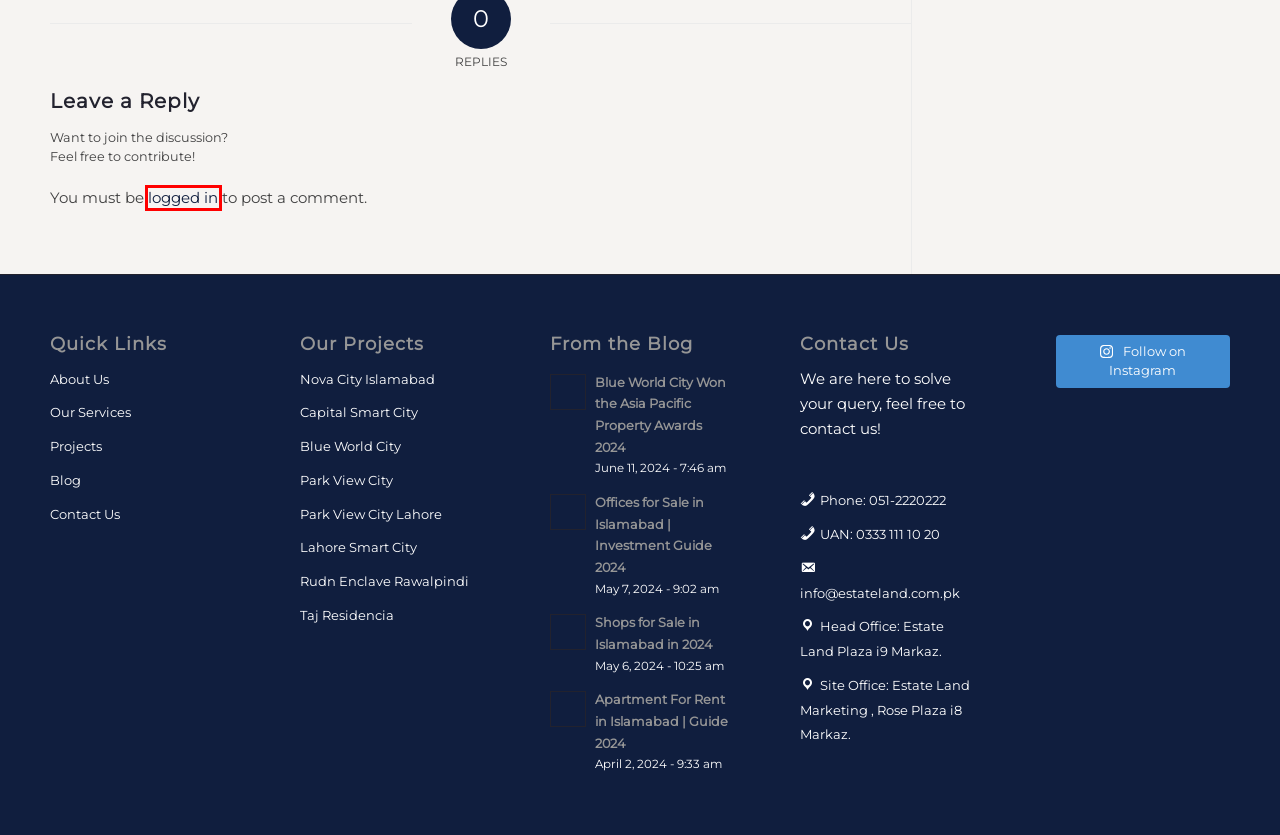You have a screenshot of a webpage with a red bounding box around a UI element. Determine which webpage description best matches the new webpage that results from clicking the element in the bounding box. Here are the candidates:
A. Blue World City Islamabad | Payment Plan 2024 | Location Map | NOC
B. Log In ‹ Estate Land Marketing — WordPress
C. Capital Smart City Islamabad | Payment Plan 2024 | Location Map | NOC
D. Nova City Islamabad | Payment Plan 2024 | NOC | Location Map
E. Park View City Lahore | Payment Plan 2024 | Location Map | Lda
F. Lahore Smart City | Payment Plan 2024 | Location Map | NOC
G. Taj Residencia Islamabad | Payment Plan 2023 | Location Map | NOC
H. Park View City Islamabad | Payment Plan 2024 | Location Map

B